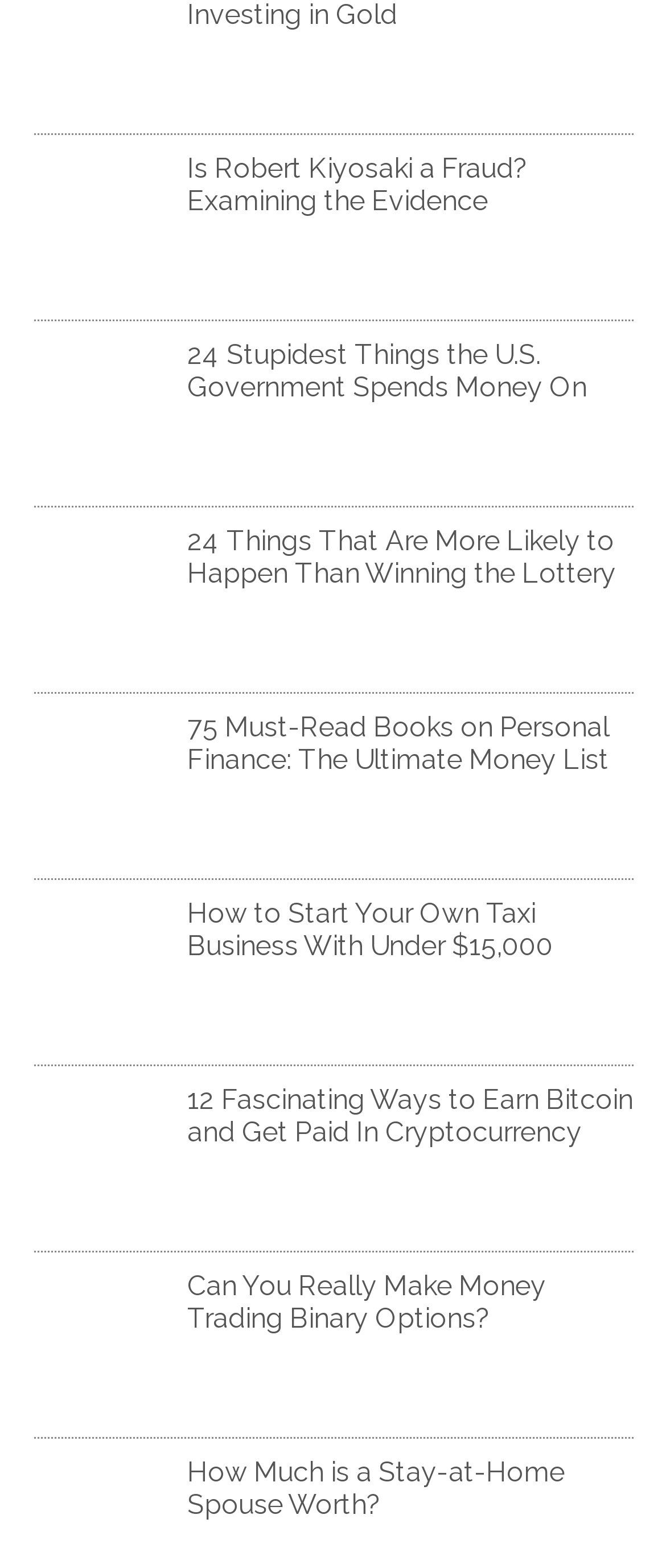Please identify the bounding box coordinates of the element that needs to be clicked to execute the following command: "Discover 'How to Start Your Own Taxi Business With Under $15,000'". Provide the bounding box using four float numbers between 0 and 1, formatted as [left, top, right, bottom].

[0.281, 0.572, 0.829, 0.613]